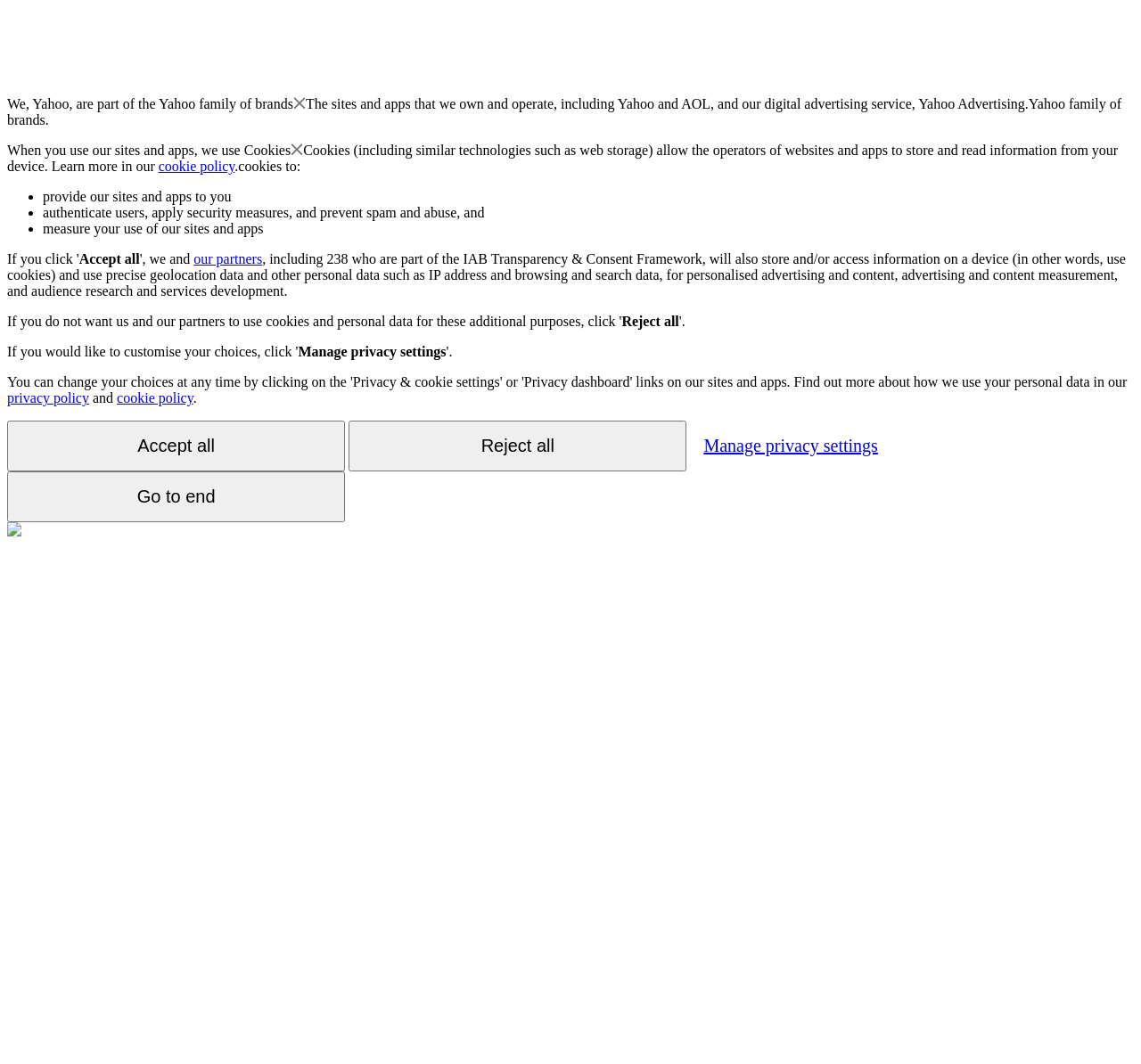Please provide the bounding box coordinate of the region that matches the element description: our partners. Coordinates should be in the format (top-left x, top-left y, bottom-right x, bottom-right y) and all values should be between 0 and 1.

[0.17, 0.236, 0.23, 0.25]